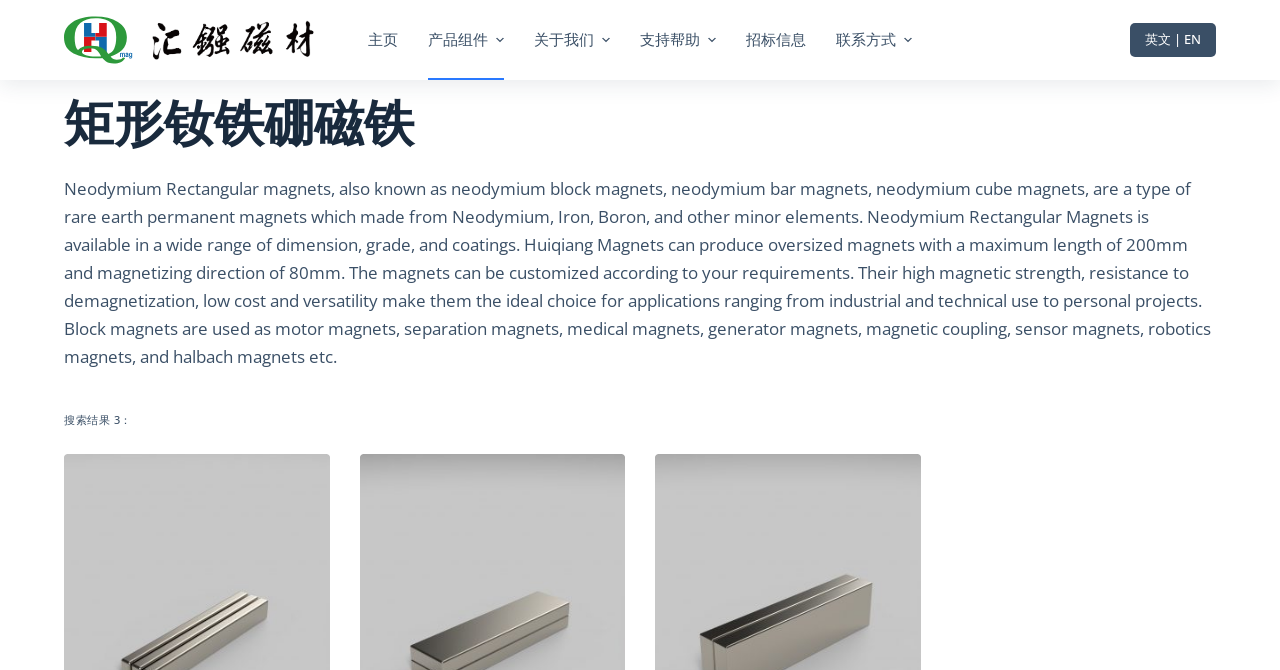Highlight the bounding box coordinates of the element that should be clicked to carry out the following instruction: "switch to English". The coordinates must be given as four float numbers ranging from 0 to 1, i.e., [left, top, right, bottom].

[0.883, 0.034, 0.95, 0.085]